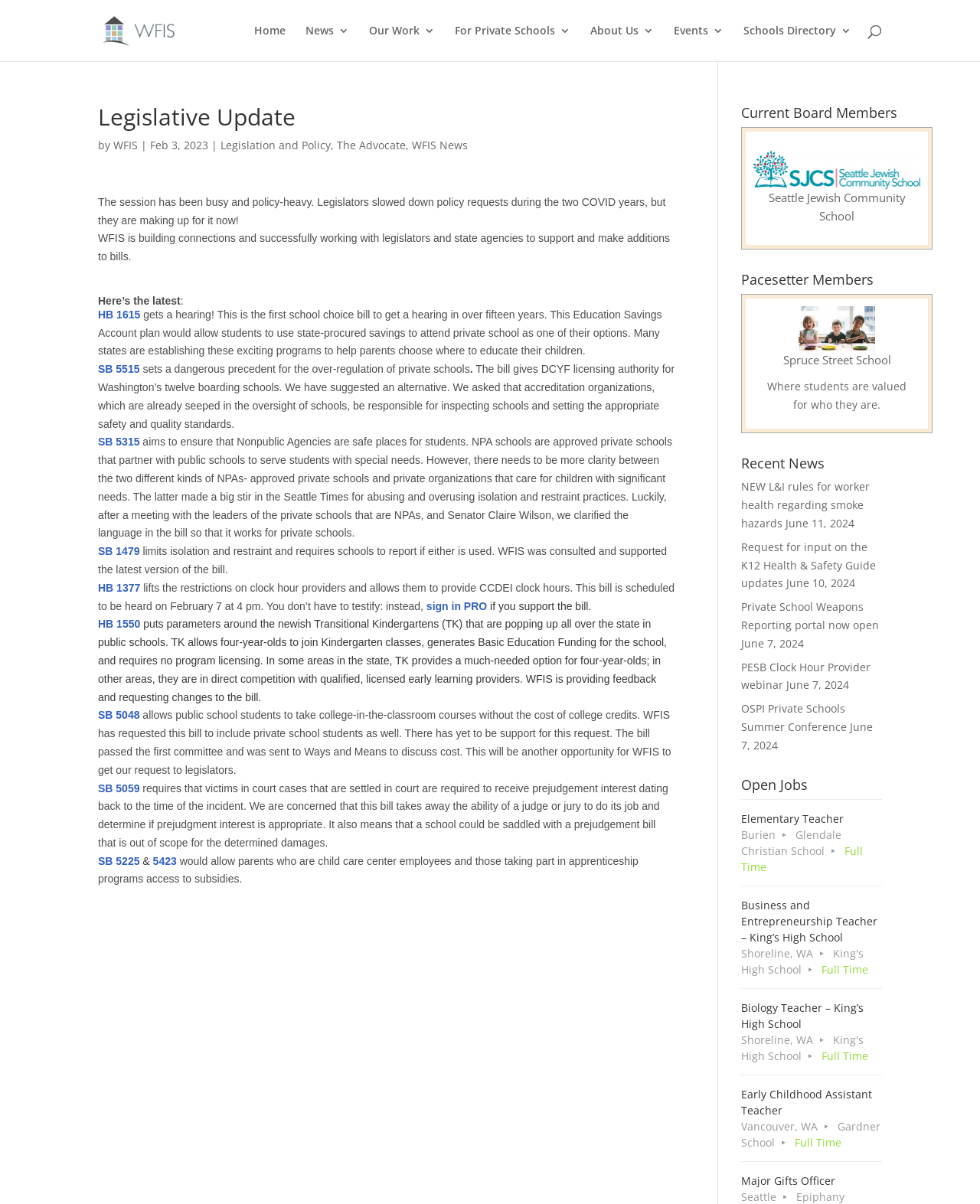Bounding box coordinates are specified in the format (top-left x, top-left y, bottom-right x, bottom-right y). All values are floating point numbers bounded between 0 and 1. Please provide the bounding box coordinate of the region this sentence describes: alt="WFIS"

[0.103, 0.018, 0.183, 0.03]